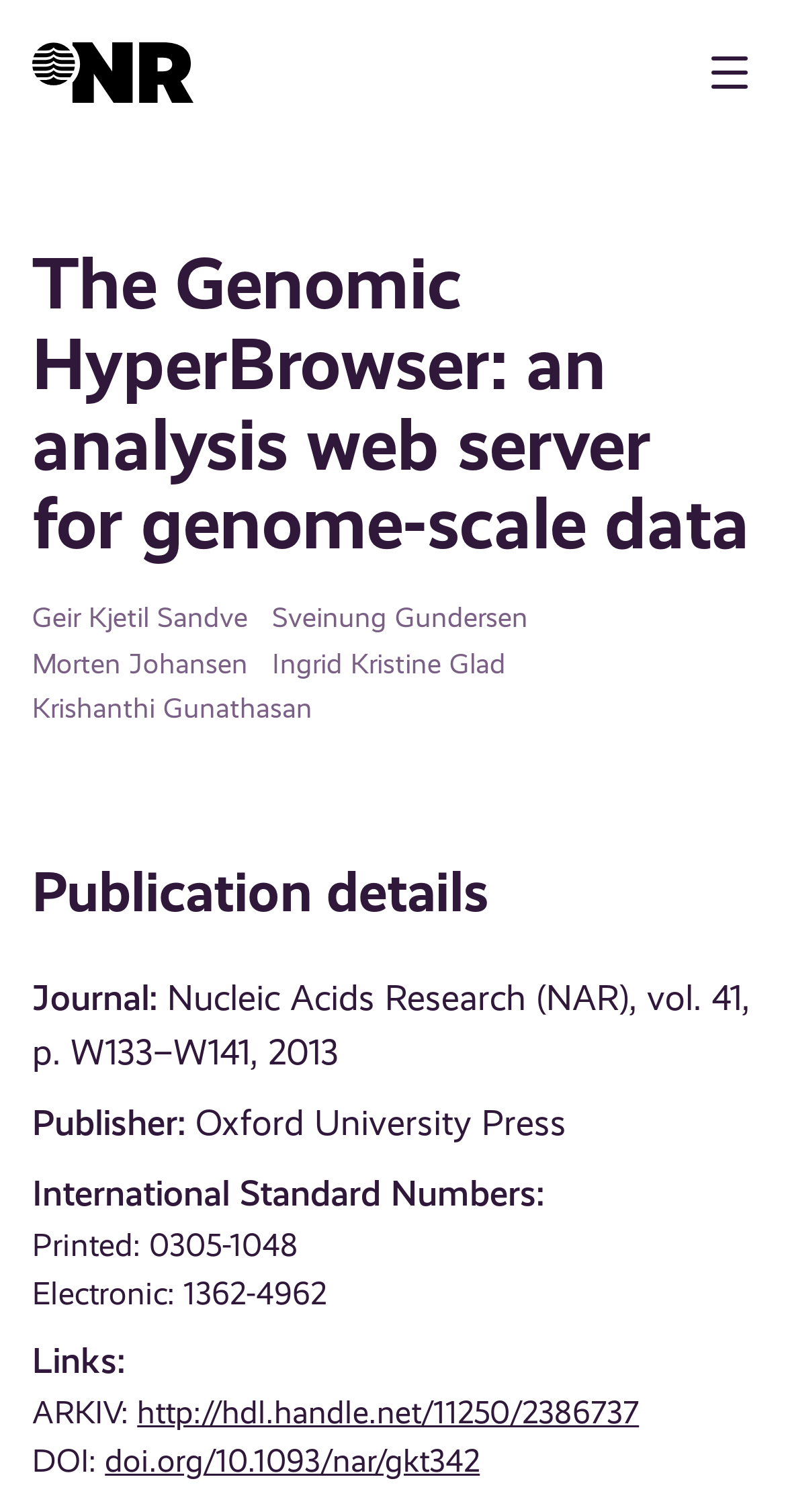Please determine the bounding box coordinates for the UI element described here. Use the format (top-left x, top-left y, bottom-right x, bottom-right y) with values bounded between 0 and 1: doi.org/10.1093/nar/gkt342

[0.134, 0.954, 0.61, 0.979]